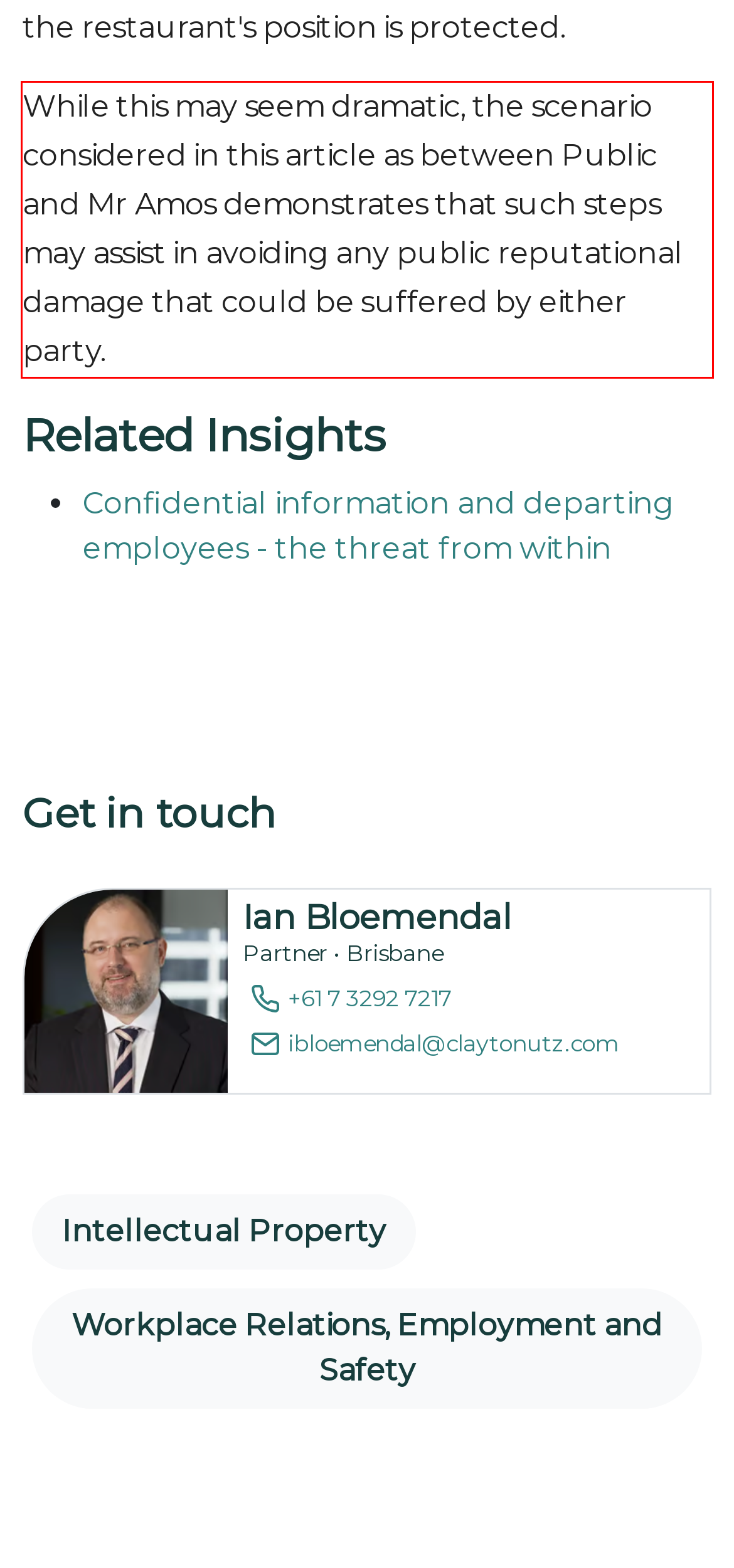Given the screenshot of a webpage, identify the red rectangle bounding box and recognize the text content inside it, generating the extracted text.

While this may seem dramatic, the scenario considered in this article as between Public and Mr Amos demonstrates that such steps may assist in avoiding any public reputational damage that could be suffered by either party.